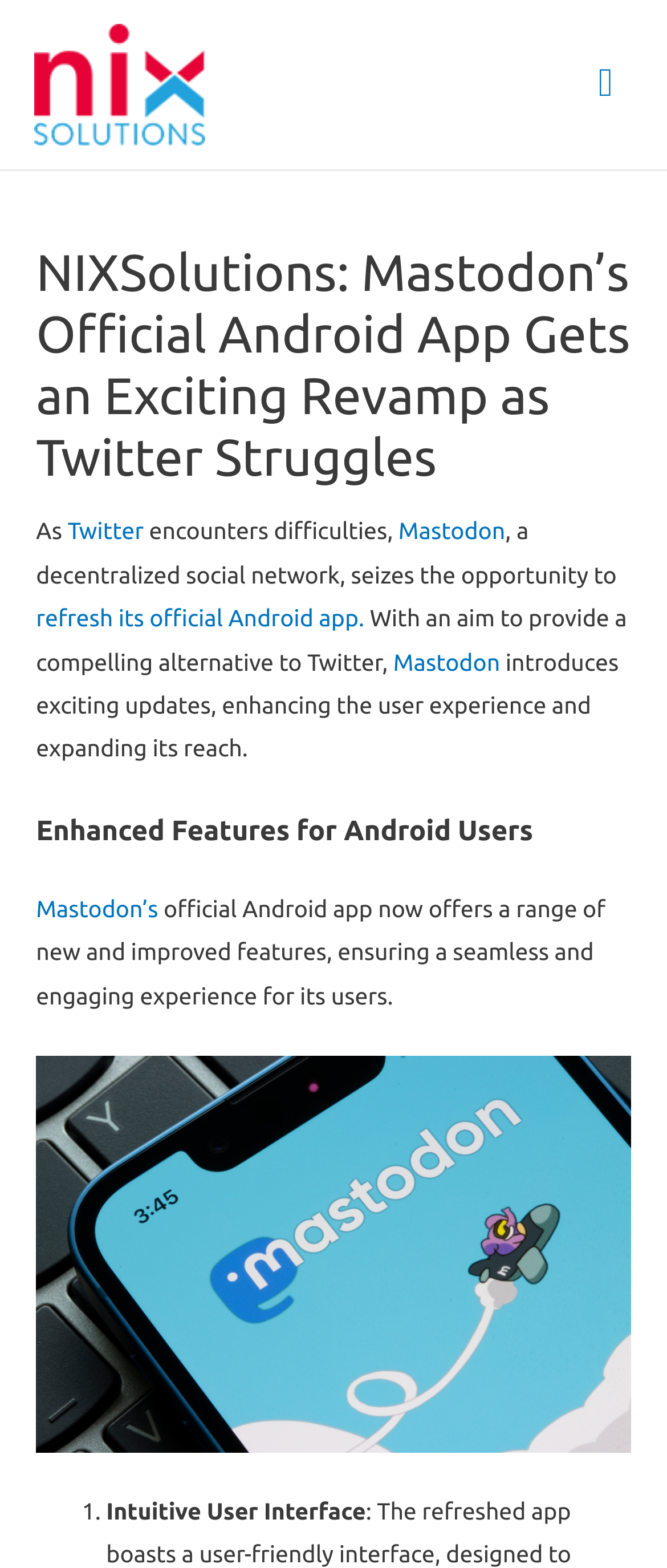Find the bounding box coordinates of the area to click in order to follow the instruction: "Learn about enhanced features for Android users".

[0.054, 0.516, 0.946, 0.544]